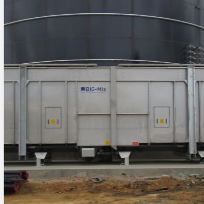Can you give a comprehensive explanation to the question given the content of the image?
What is the purpose of the BIG-Mix machine's design?

According to the caption, the BIG-Mix machine's 'impressive design is intended to reduce emissions and manage environmental impacts effectively', implying that the primary purpose of its design is to minimize its environmental footprint.